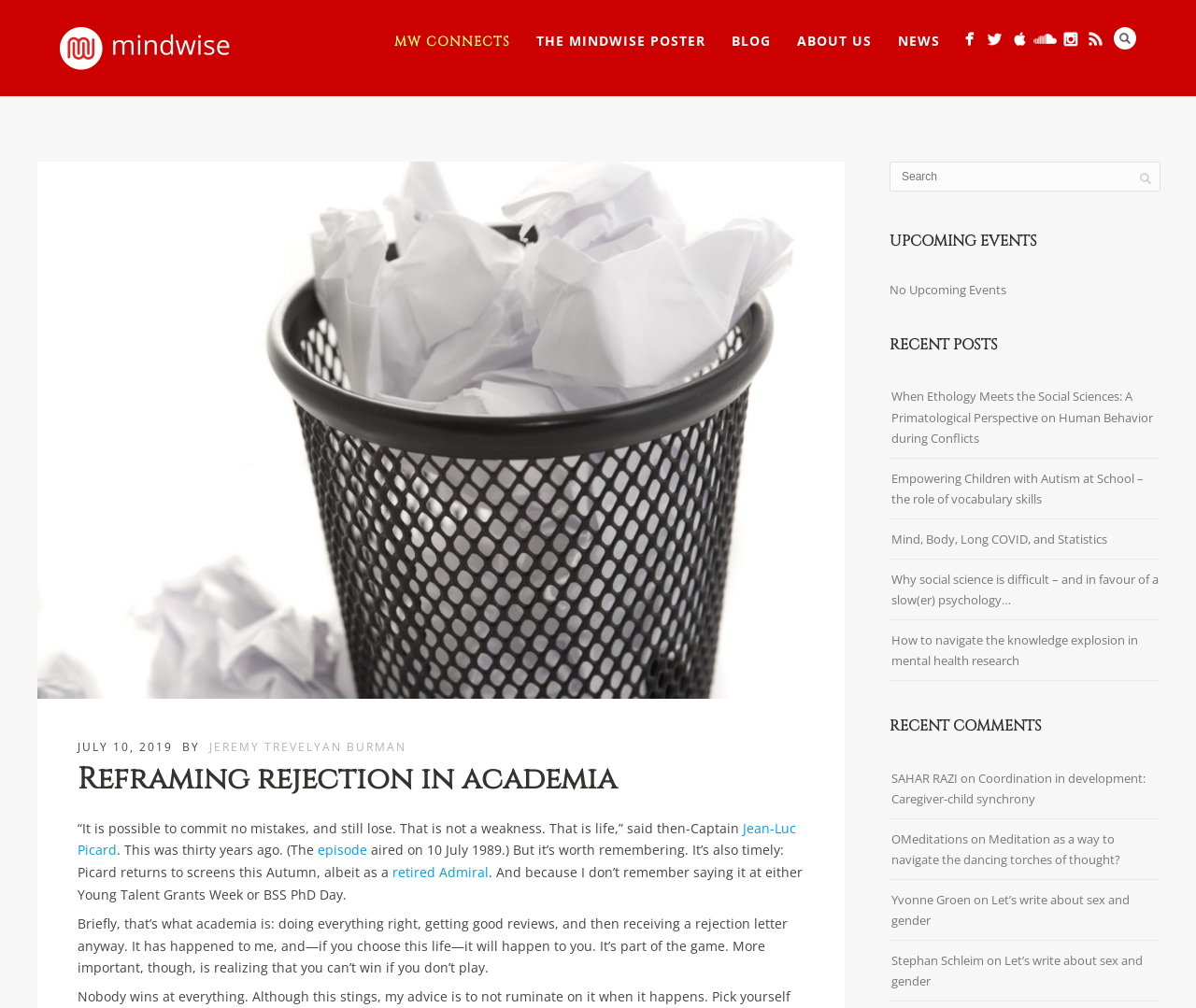Highlight the bounding box coordinates of the element you need to click to perform the following instruction: "Click on the 'JOIN THE TEAM ESTEEM COMMUNITY' link."

None